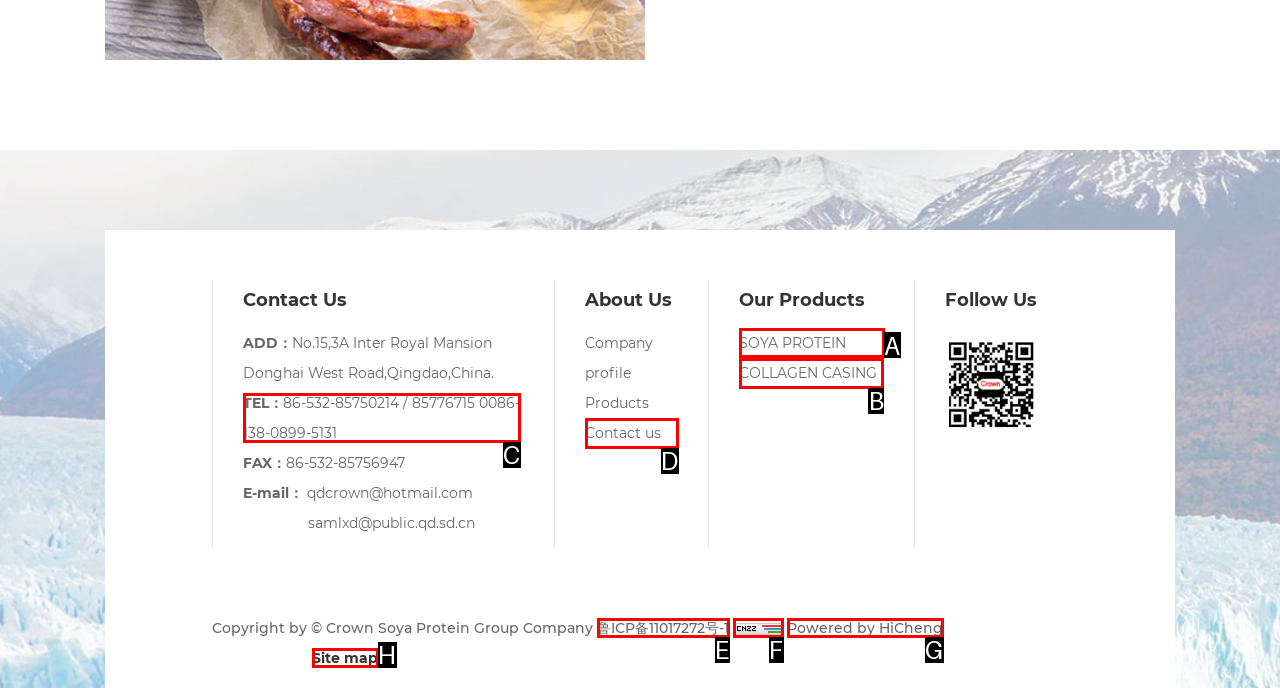From the given options, choose the one to complete the task: Learn about soya protein products
Indicate the letter of the correct option.

A